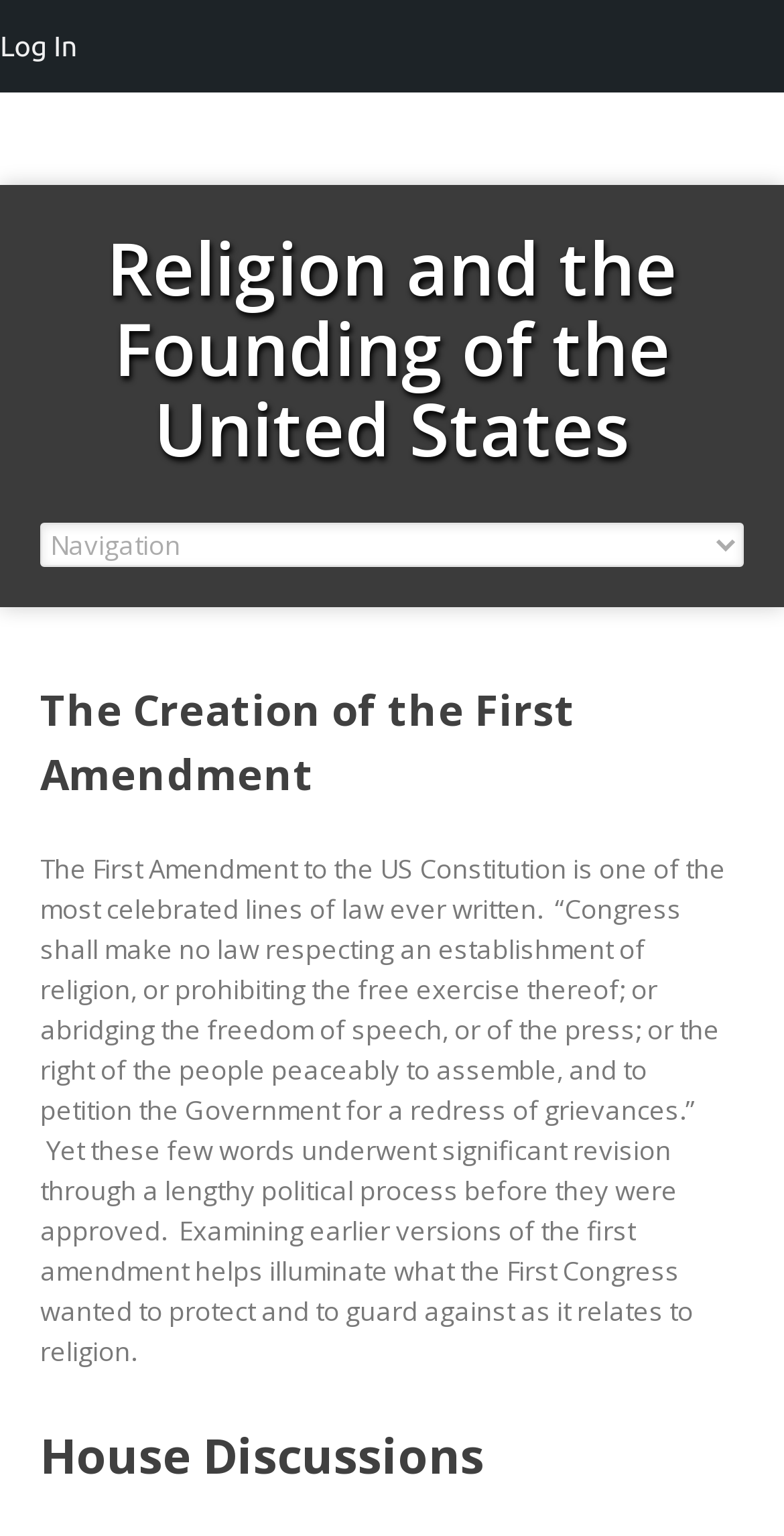Explain the webpage in detail.

The webpage is about the creation of the First Amendment to the US Constitution, specifically focusing on its relation to religion. At the top of the page, there is a heading that reads "Religion and the Founding of the United States" with a link to the same title next to it. Below this heading, there is a combobox with a heading "The Creation of the First Amendment" above it. 

The main content of the page is a paragraph of text that describes the significance of the First Amendment and its revision process. This text is positioned below the combobox and takes up most of the page's vertical space. The text explains that the First Amendment underwent significant revisions before its approval and that examining earlier versions can provide insight into what the First Congress wanted to protect and guard against in relation to religion.

At the very top left of the page, there is a "Log In" link. At the bottom of the page, there is a heading "House Discussions".